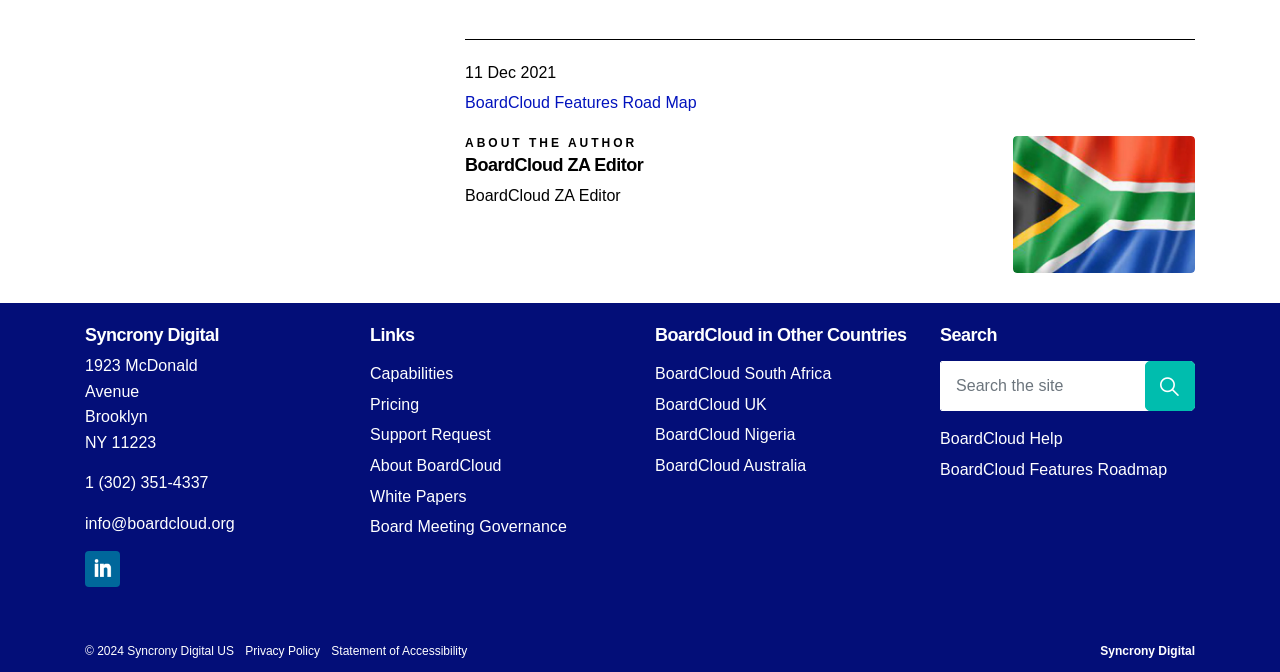Identify the bounding box coordinates for the region of the element that should be clicked to carry out the instruction: "Learn about BoardCloud in Other Countries". The bounding box coordinates should be four float numbers between 0 and 1, i.e., [left, top, right, bottom].

[0.512, 0.483, 0.708, 0.513]